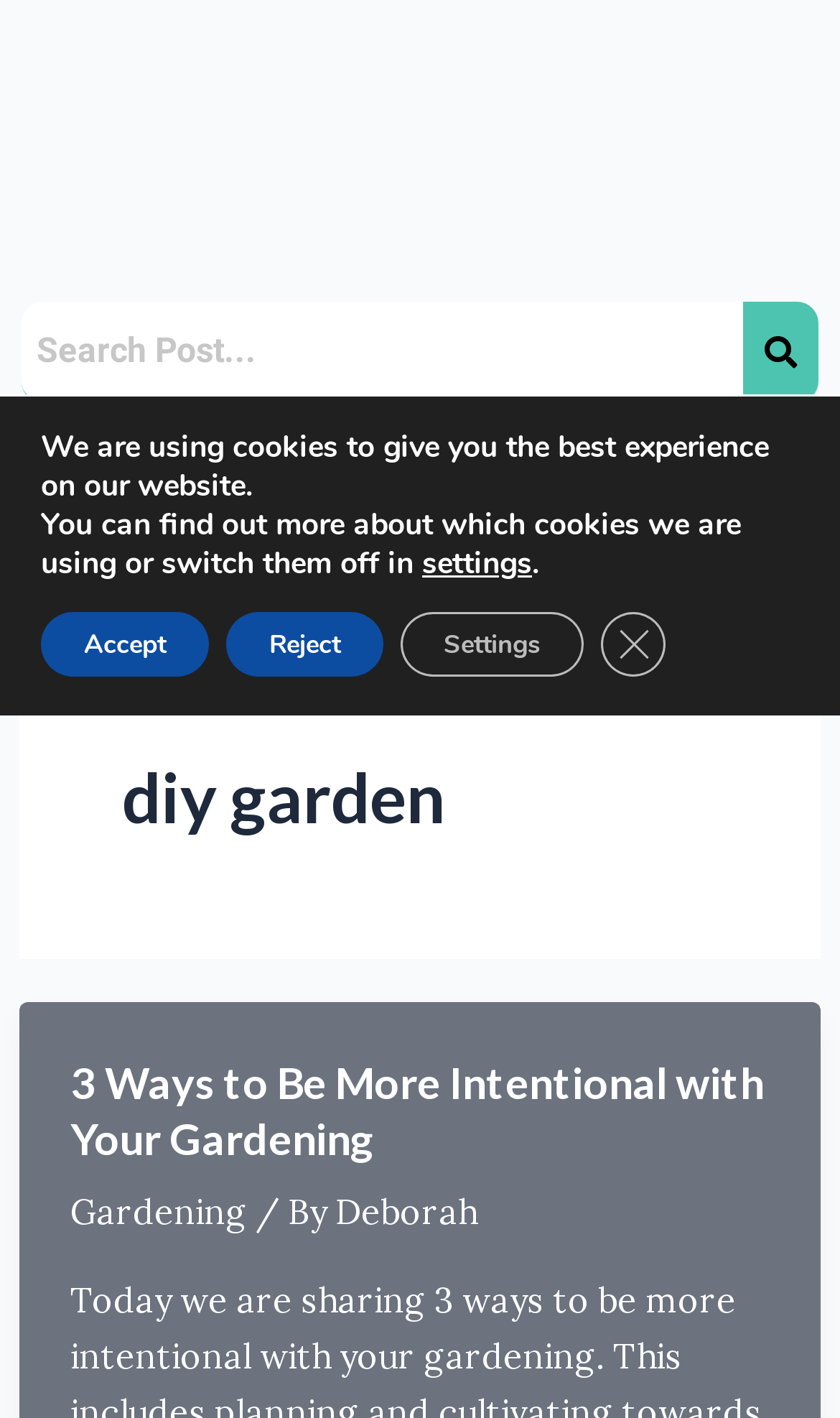Using floating point numbers between 0 and 1, provide the bounding box coordinates in the format (top-left x, top-left y, bottom-right x, bottom-right y). Locate the UI element described here: Weekly Email

None